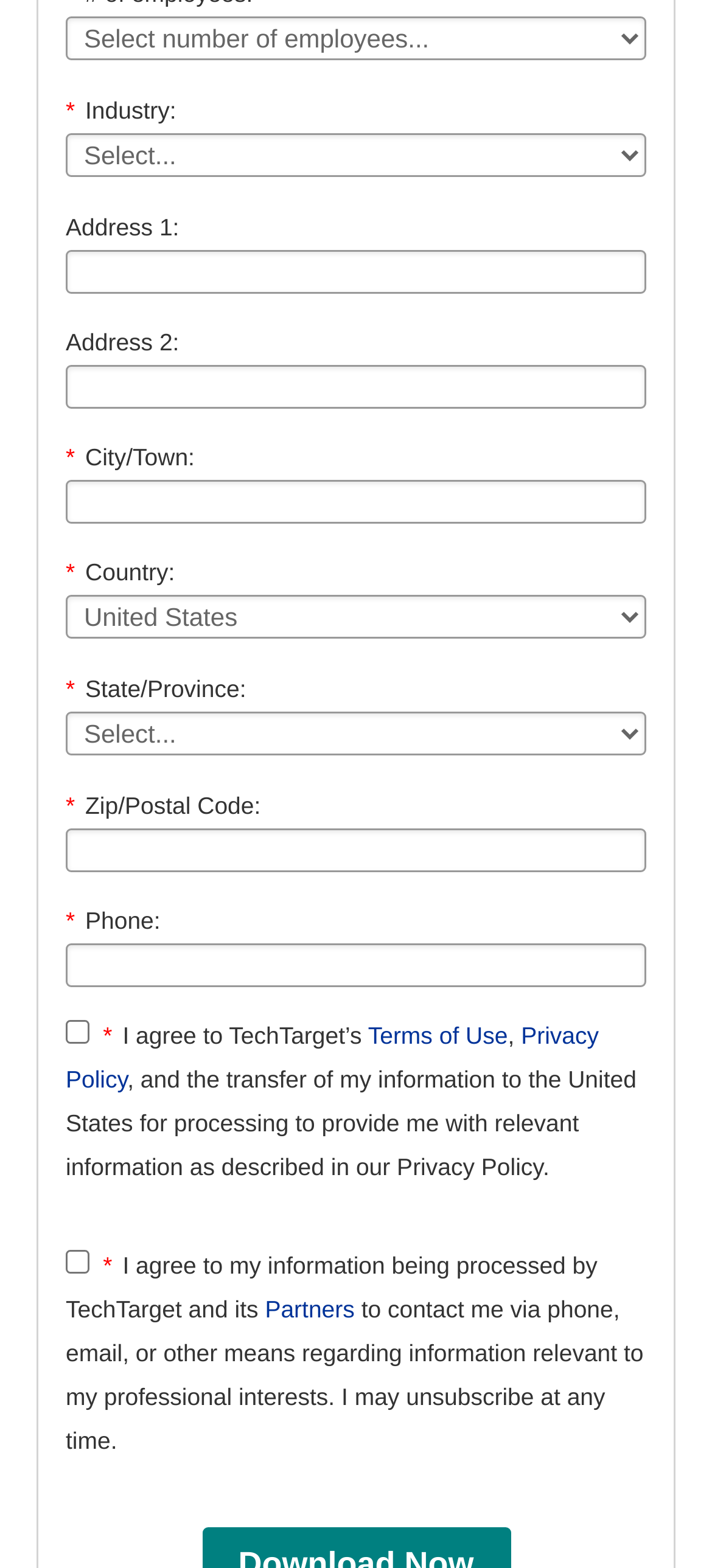Respond to the question with just a single word or phrase: 
What is the last field to fill out?

Phone